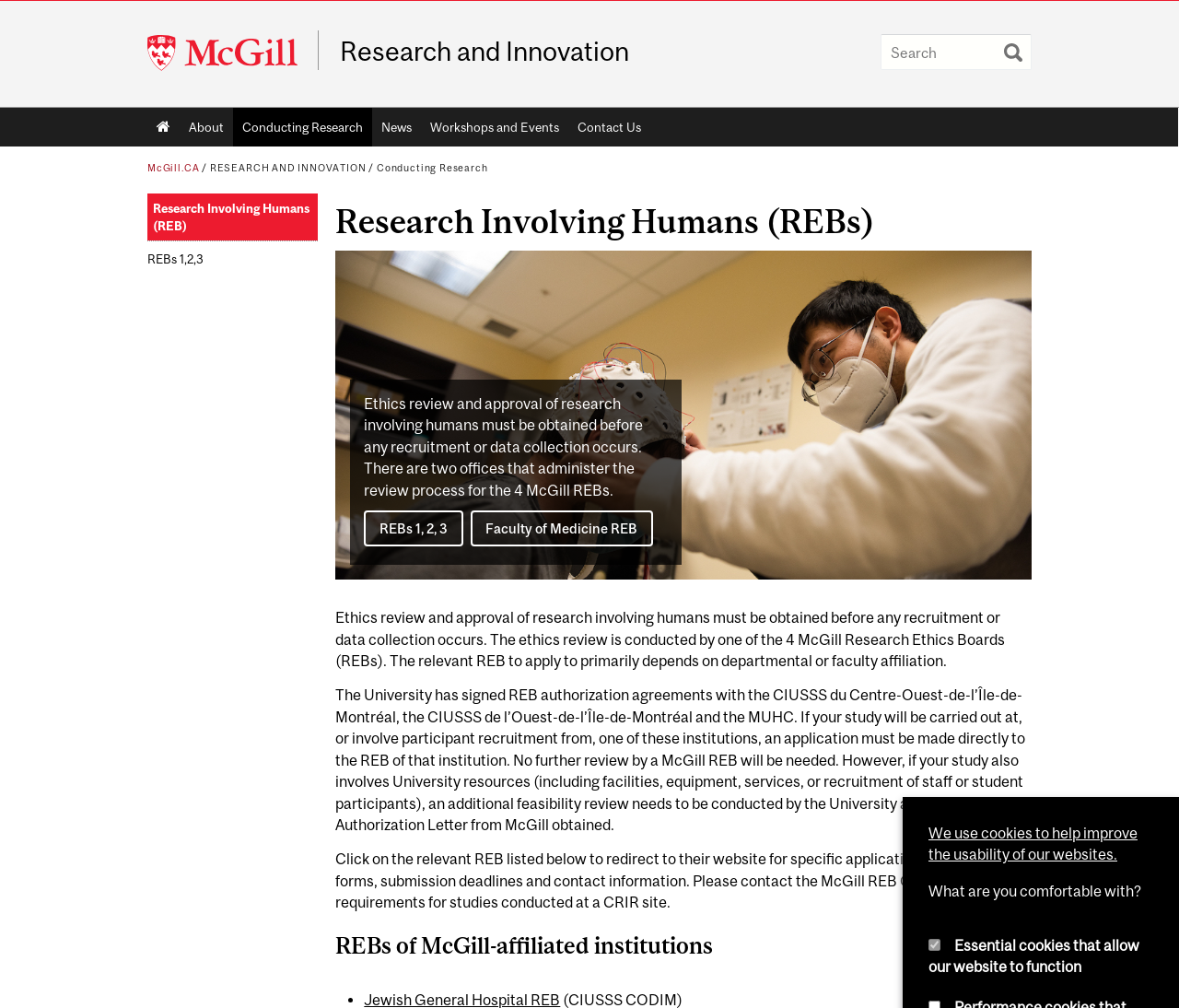Identify the bounding box coordinates for the UI element mentioned here: "Faculty of Medicine REB". Provide the coordinates as four float values between 0 and 1, i.e., [left, top, right, bottom].

[0.399, 0.507, 0.554, 0.542]